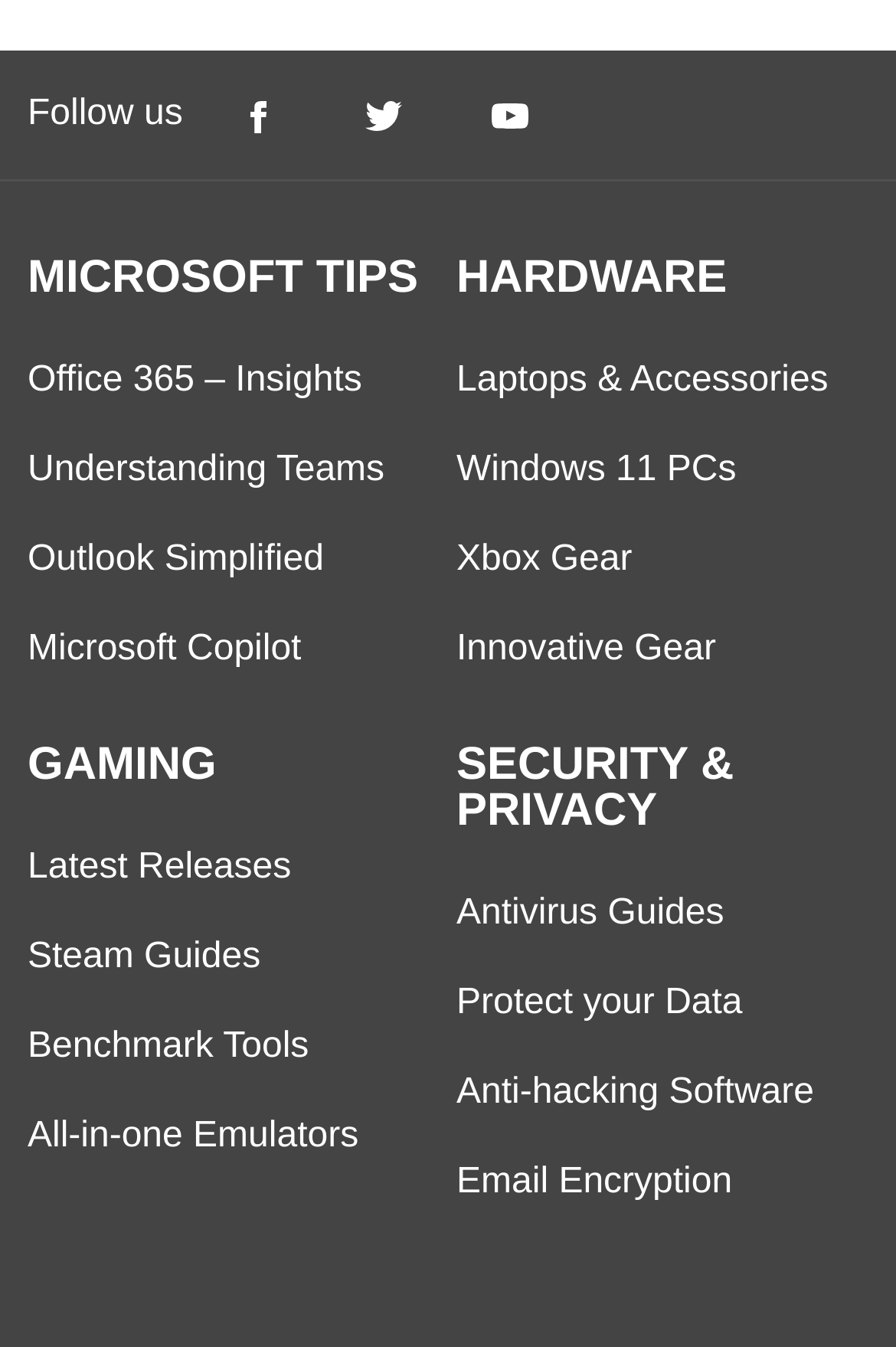Determine the bounding box for the HTML element described here: "Twitter". The coordinates should be given as [left, top, right, bottom] with each number being a float between 0 and 1.

[0.405, 0.071, 0.451, 0.102]